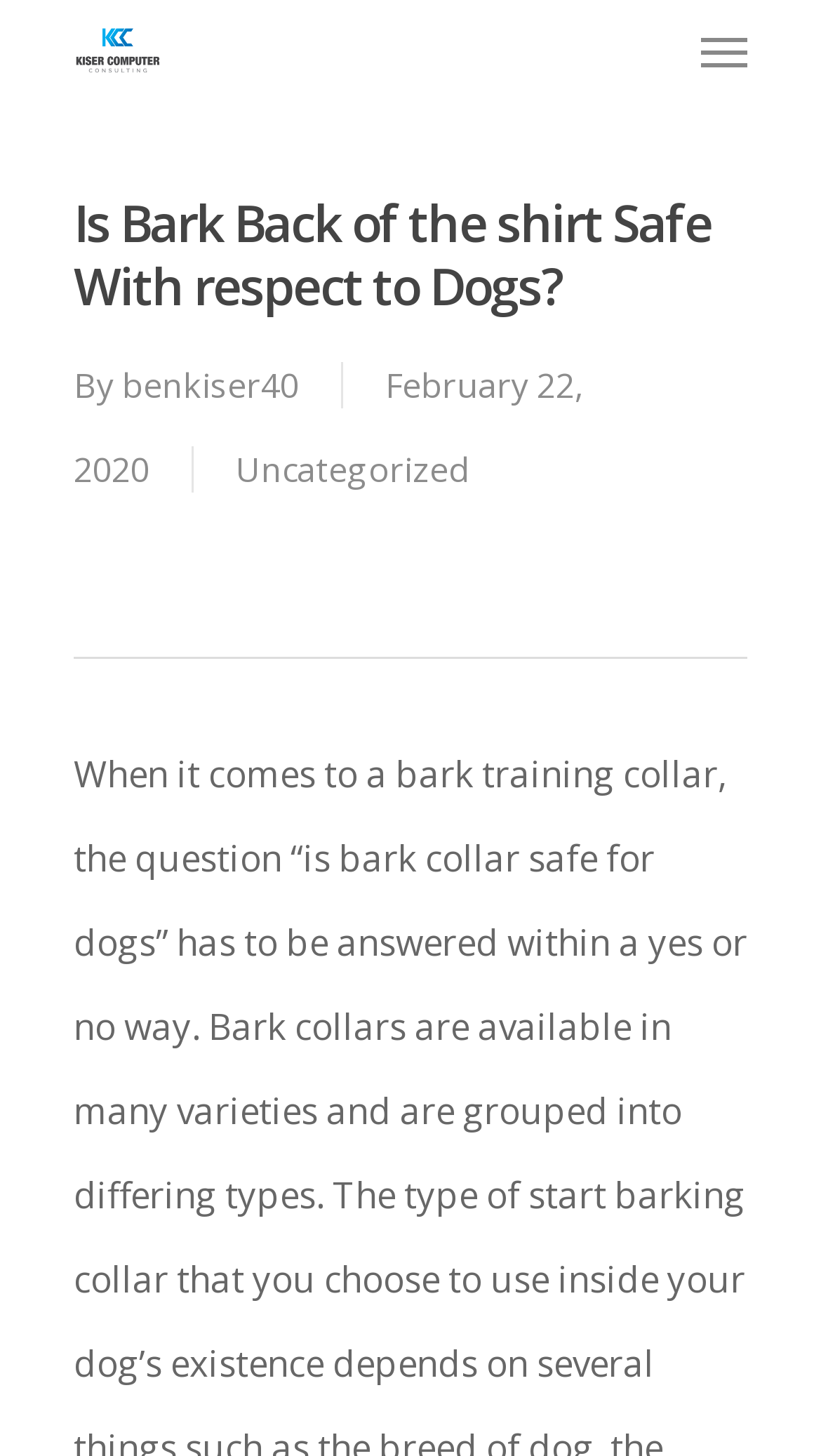Provide a one-word or one-phrase answer to the question:
What is the website's name?

kiser computer consulting